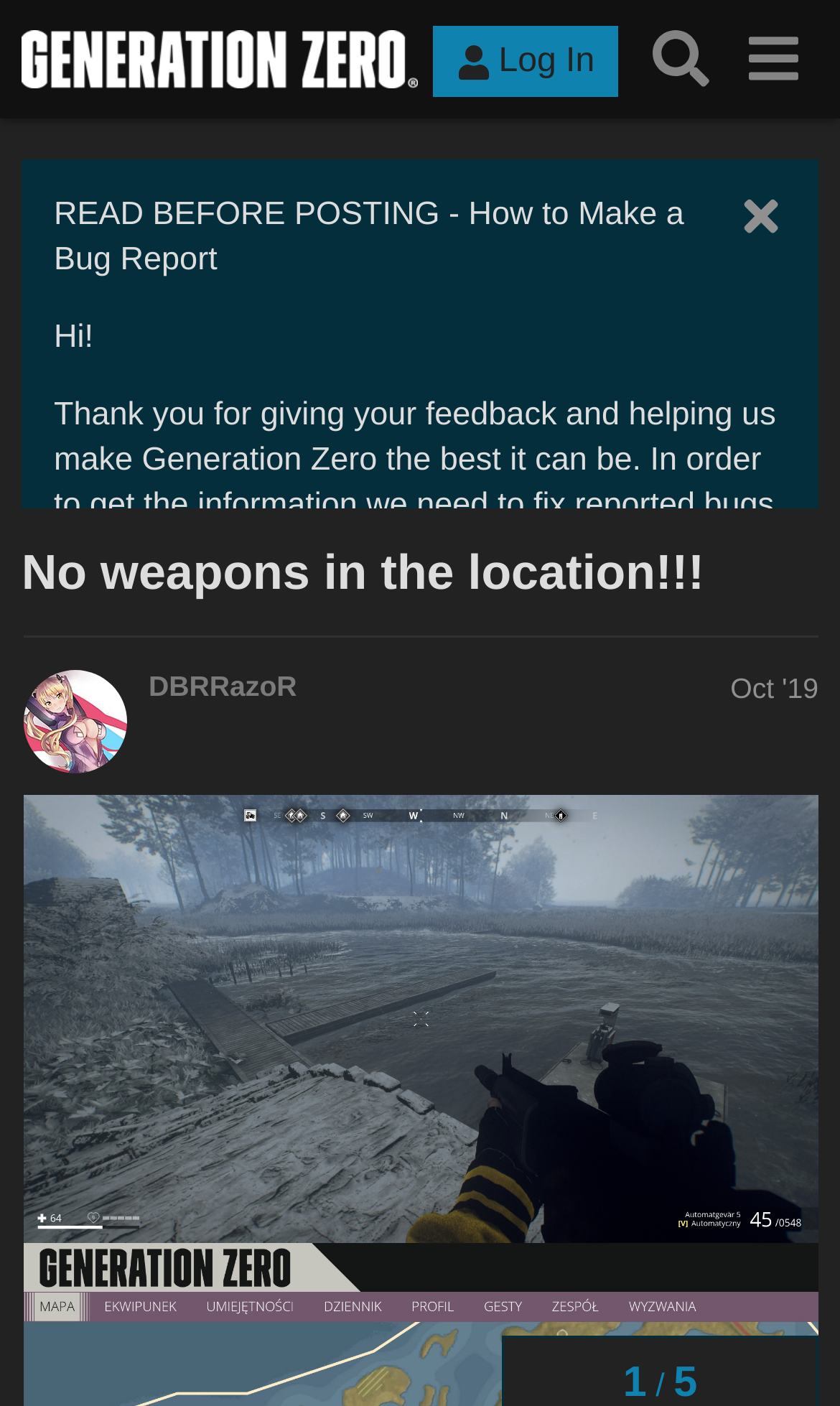Analyze the image and deliver a detailed answer to the question: What is the purpose of the webpage?

The webpage appears to be a bug reporting page, as it provides a template for users to fill in with information about the bug they encountered, including platform, description, steps to reproduce, and images or videos.